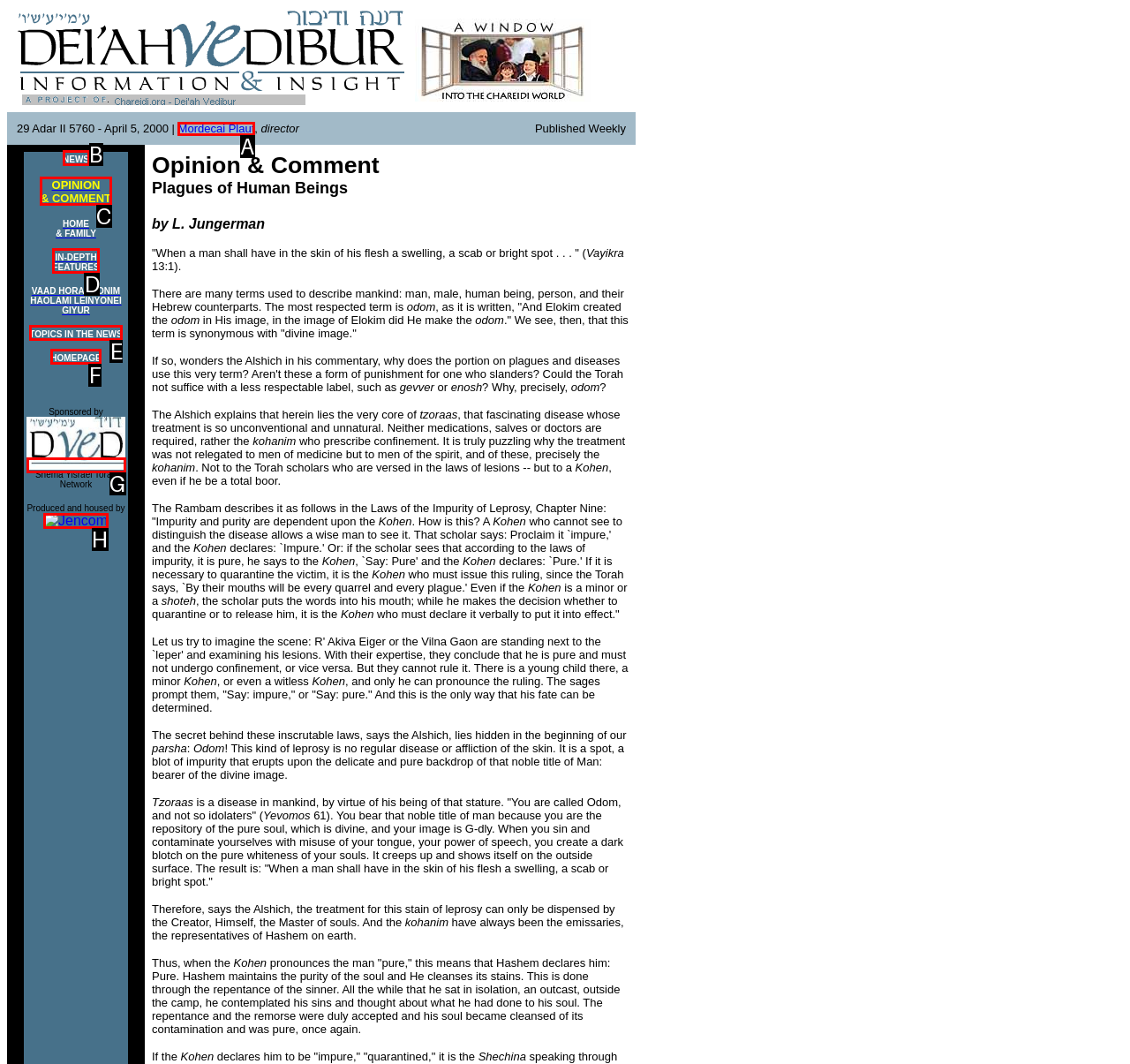Determine which UI element matches this description: Psychotherapy
Reply with the appropriate option's letter.

None